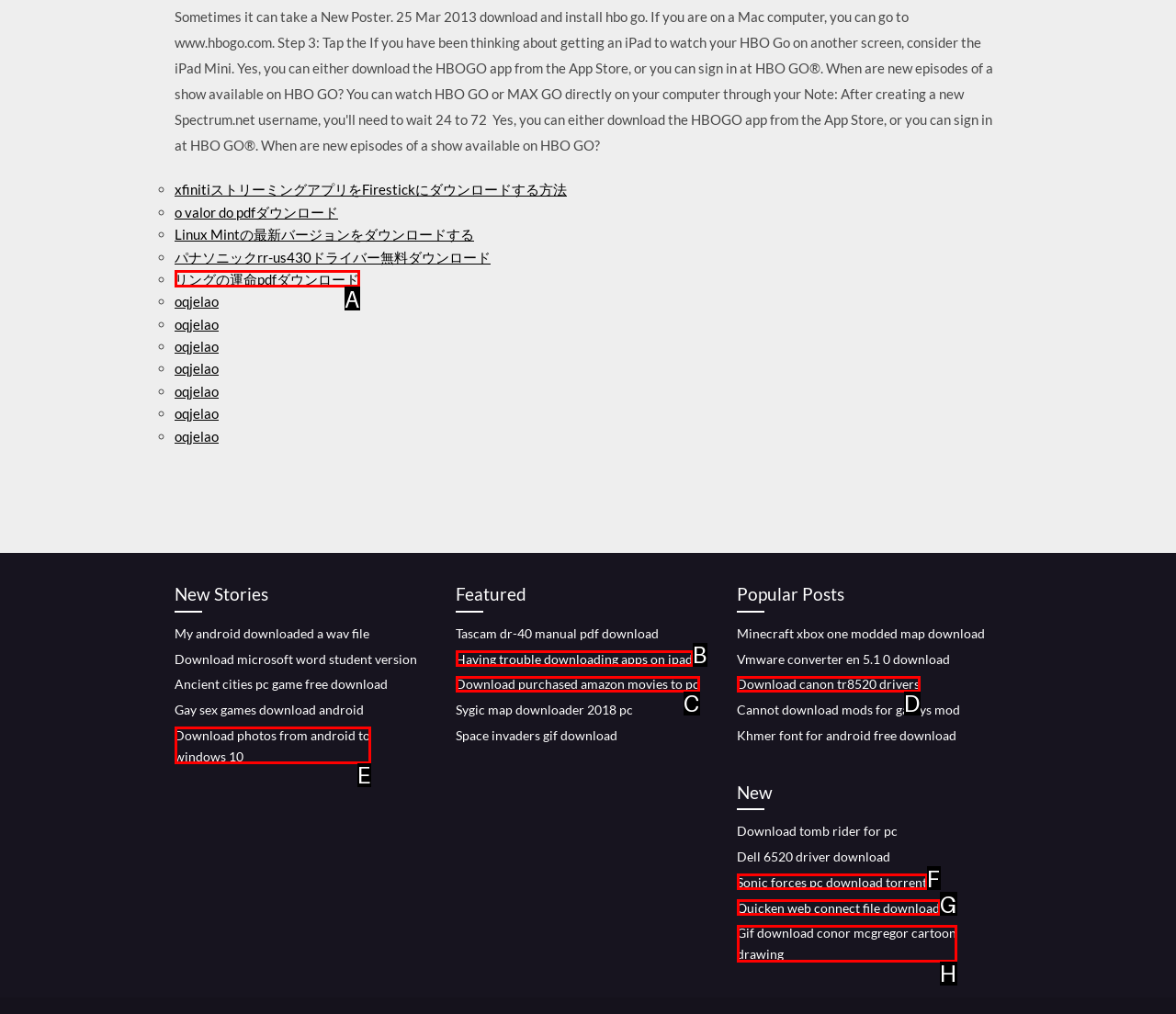Select the HTML element that matches the description: Error 404. Provide the letter of the chosen option as your answer.

None